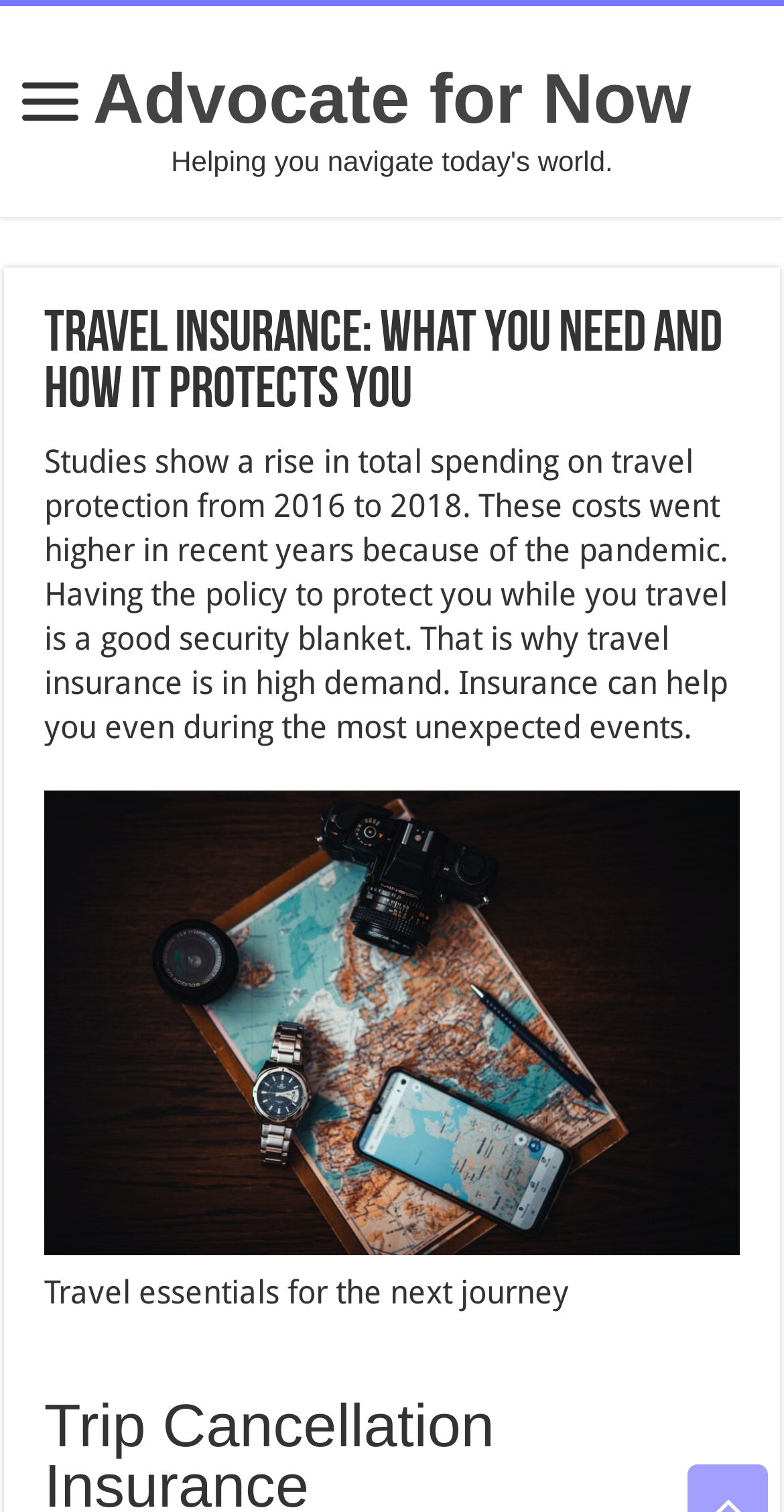What is the trend of total spending on travel protection?
Refer to the image and answer the question using a single word or phrase.

Rise